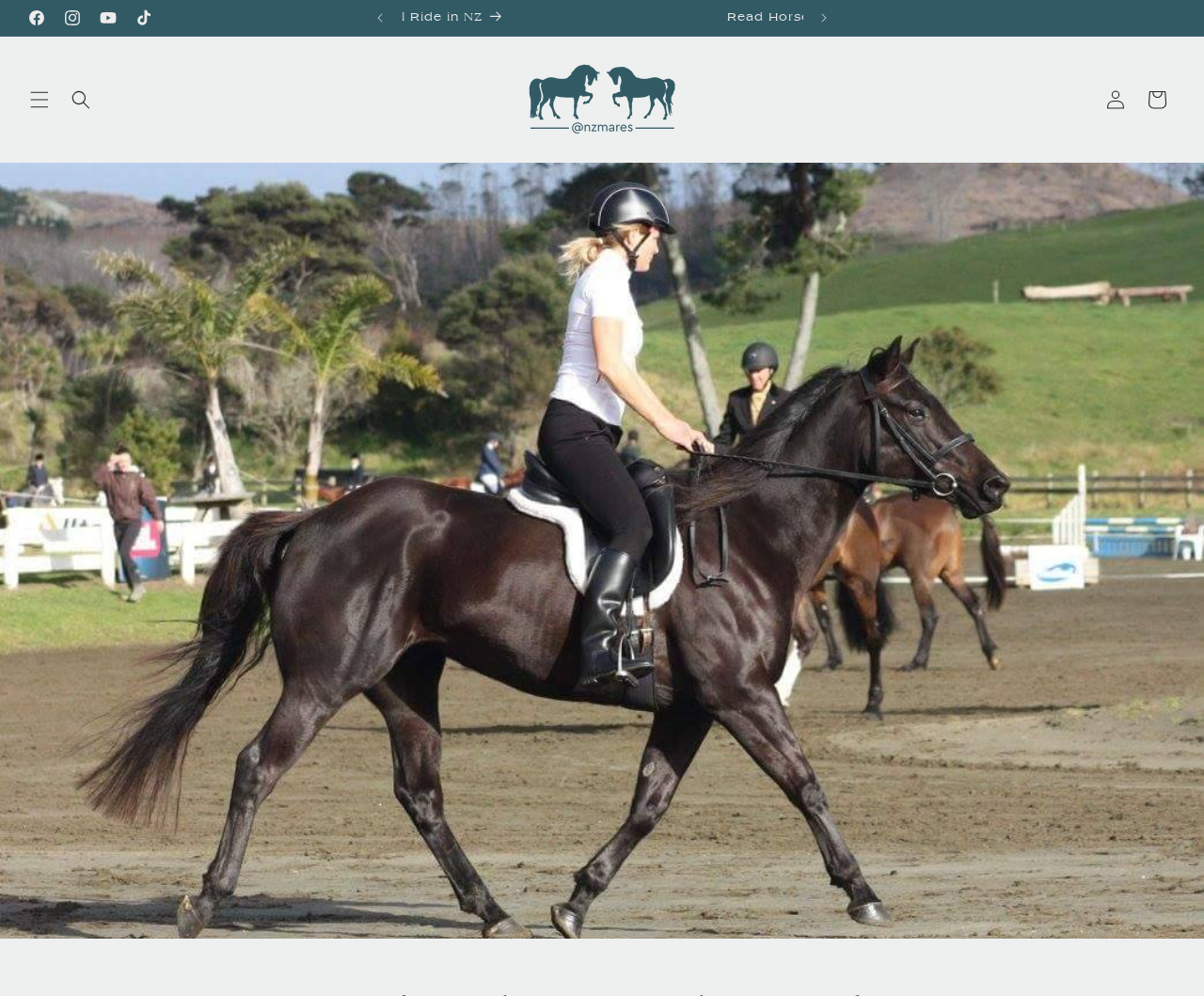Give a one-word or one-phrase response to the question:
How many social media links are at the top?

4